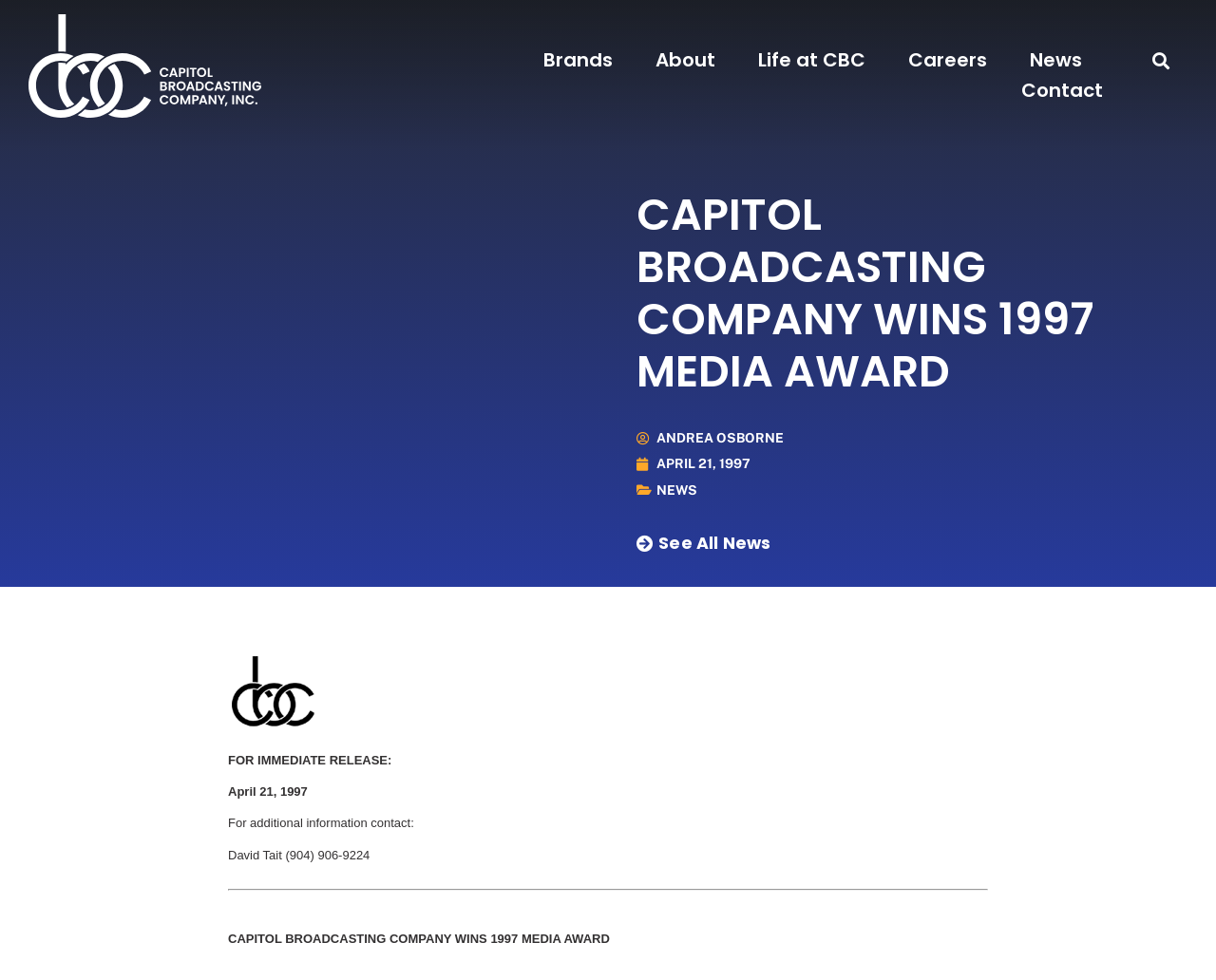Identify the bounding box coordinates for the element you need to click to achieve the following task: "Read the 'NEWS' article". The coordinates must be four float values ranging from 0 to 1, formatted as [left, top, right, bottom].

[0.54, 0.492, 0.574, 0.507]